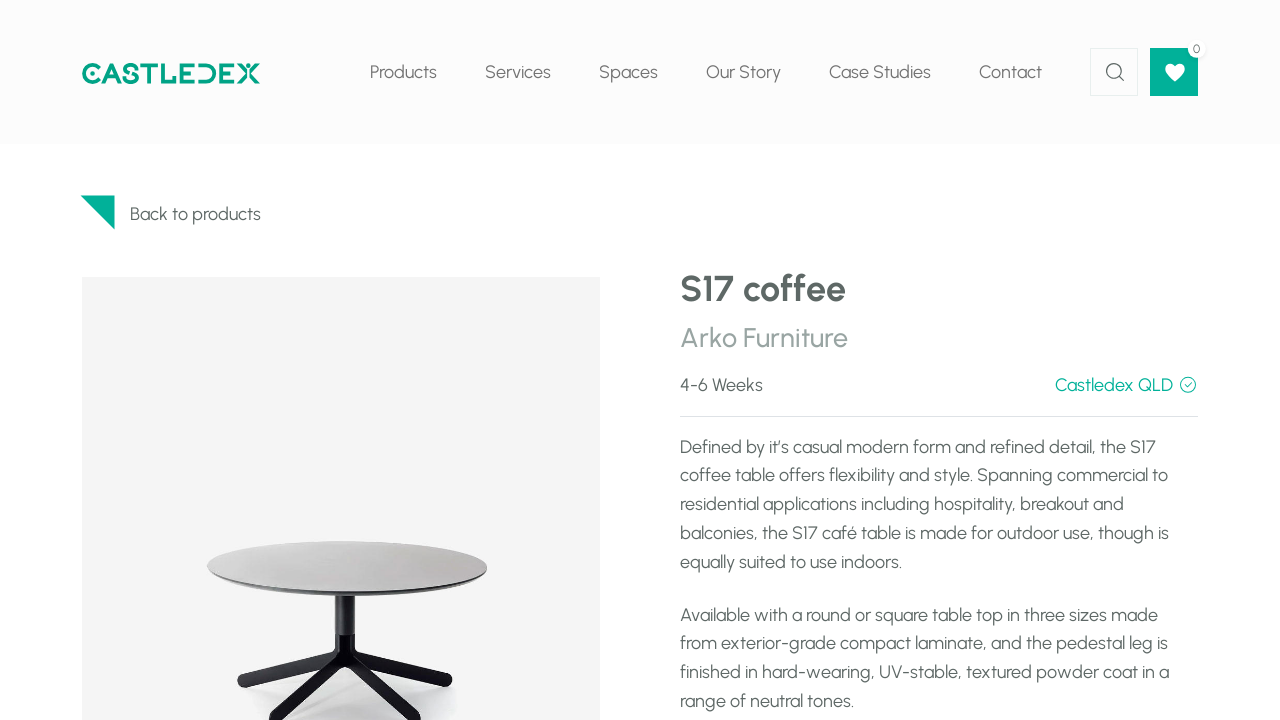What is the material of the table top?
Look at the image and answer with only one word or phrase.

Exterior-grade compact laminate